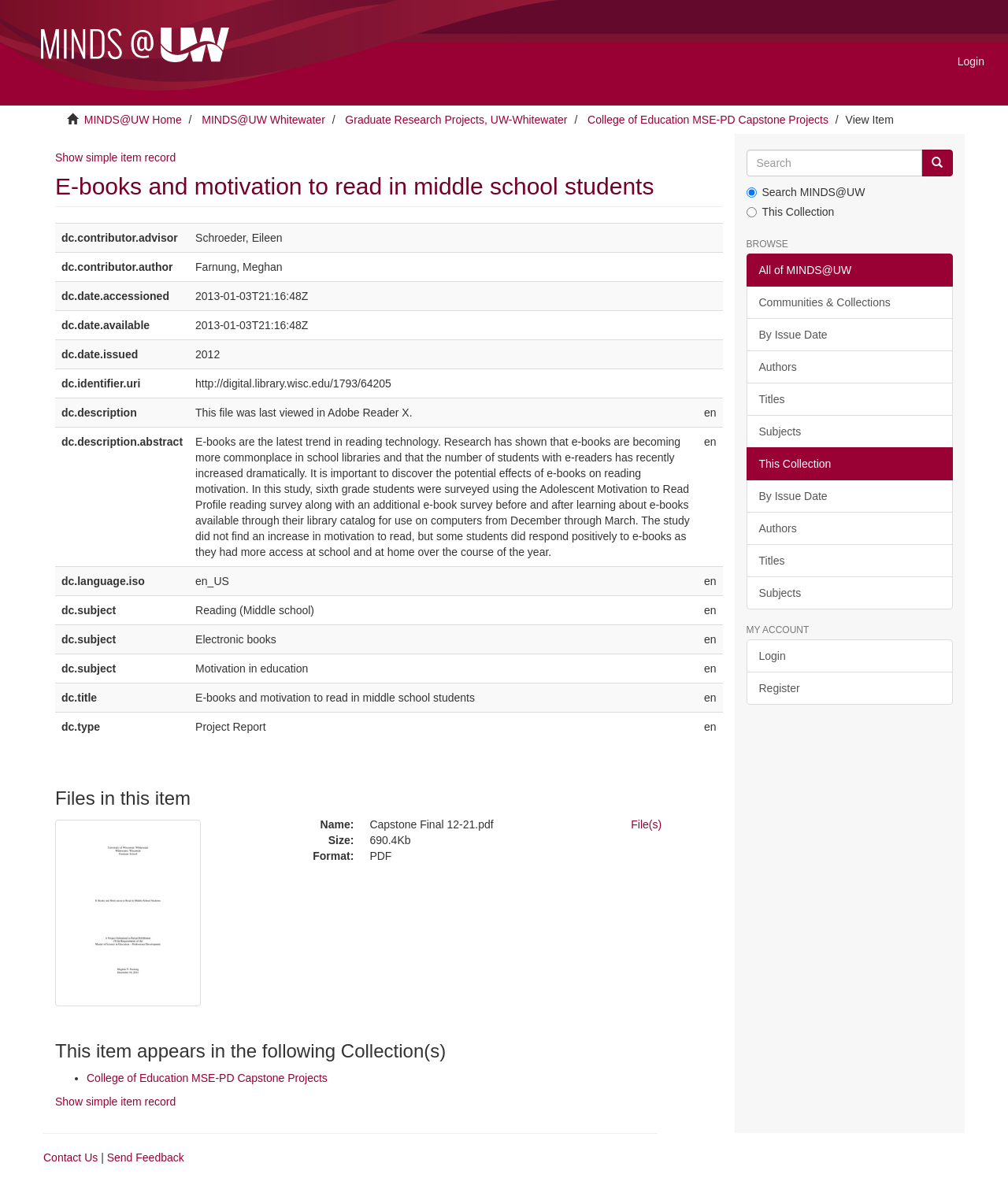Determine the bounding box coordinates of the area to click in order to meet this instruction: "View the thumbnail".

[0.055, 0.69, 0.2, 0.846]